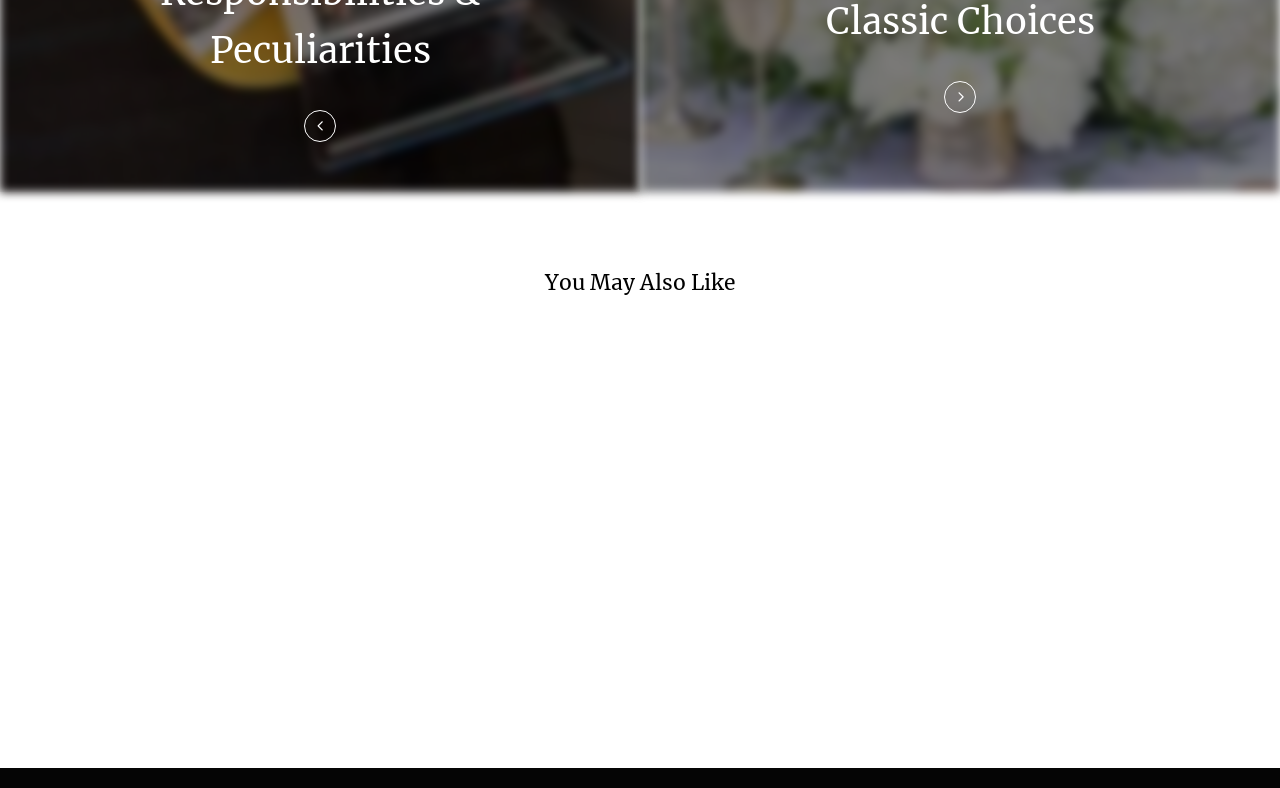Please specify the bounding box coordinates of the element that should be clicked to execute the given instruction: 'learn about Plantation Shutters'. Ensure the coordinates are four float numbers between 0 and 1, expressed as [left, top, right, bottom].

[0.721, 0.543, 0.959, 0.8]